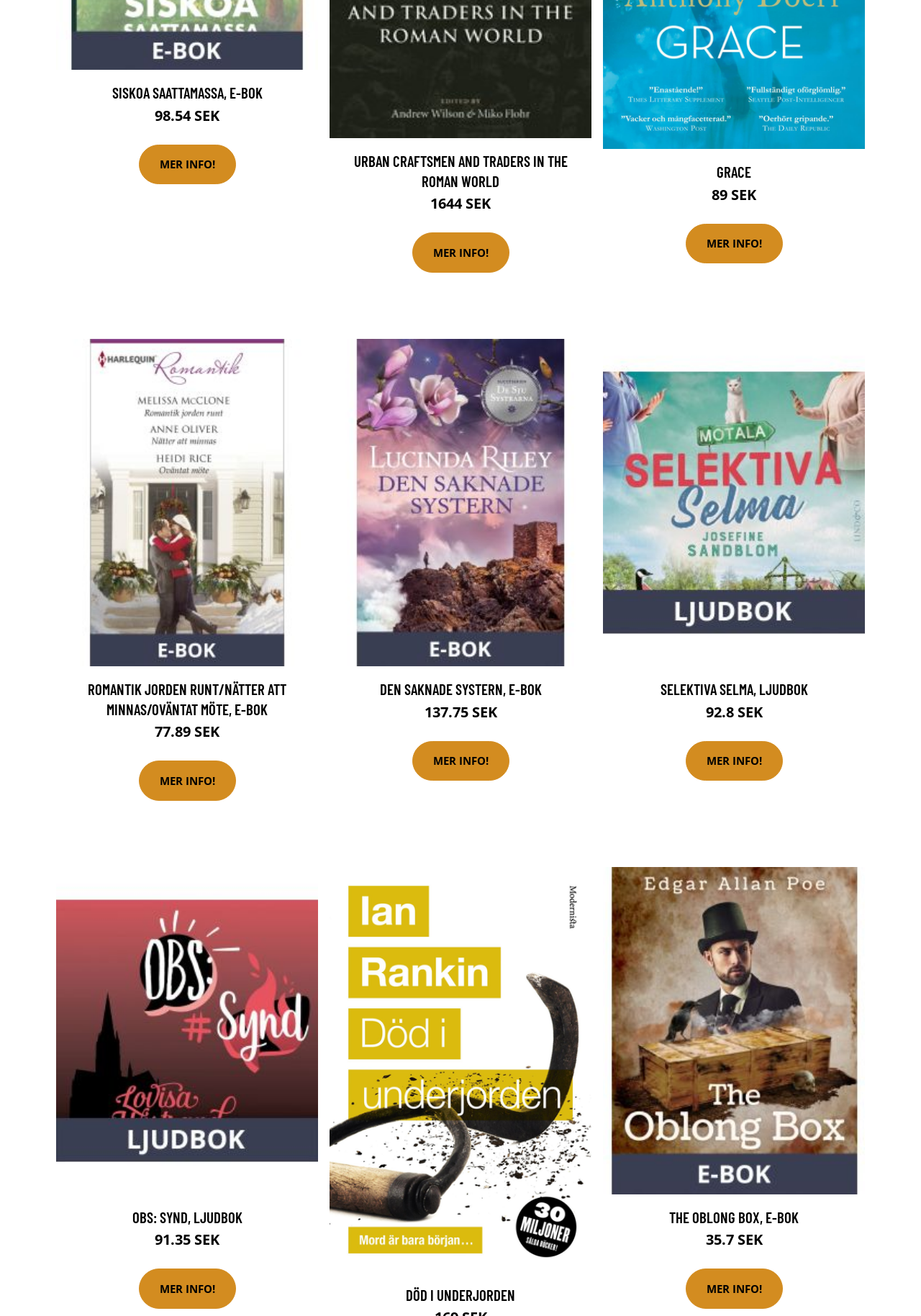Provide the bounding box coordinates for the area that should be clicked to complete the instruction: "Explore Den saknade systern, E-bok".

[0.447, 0.563, 0.553, 0.593]